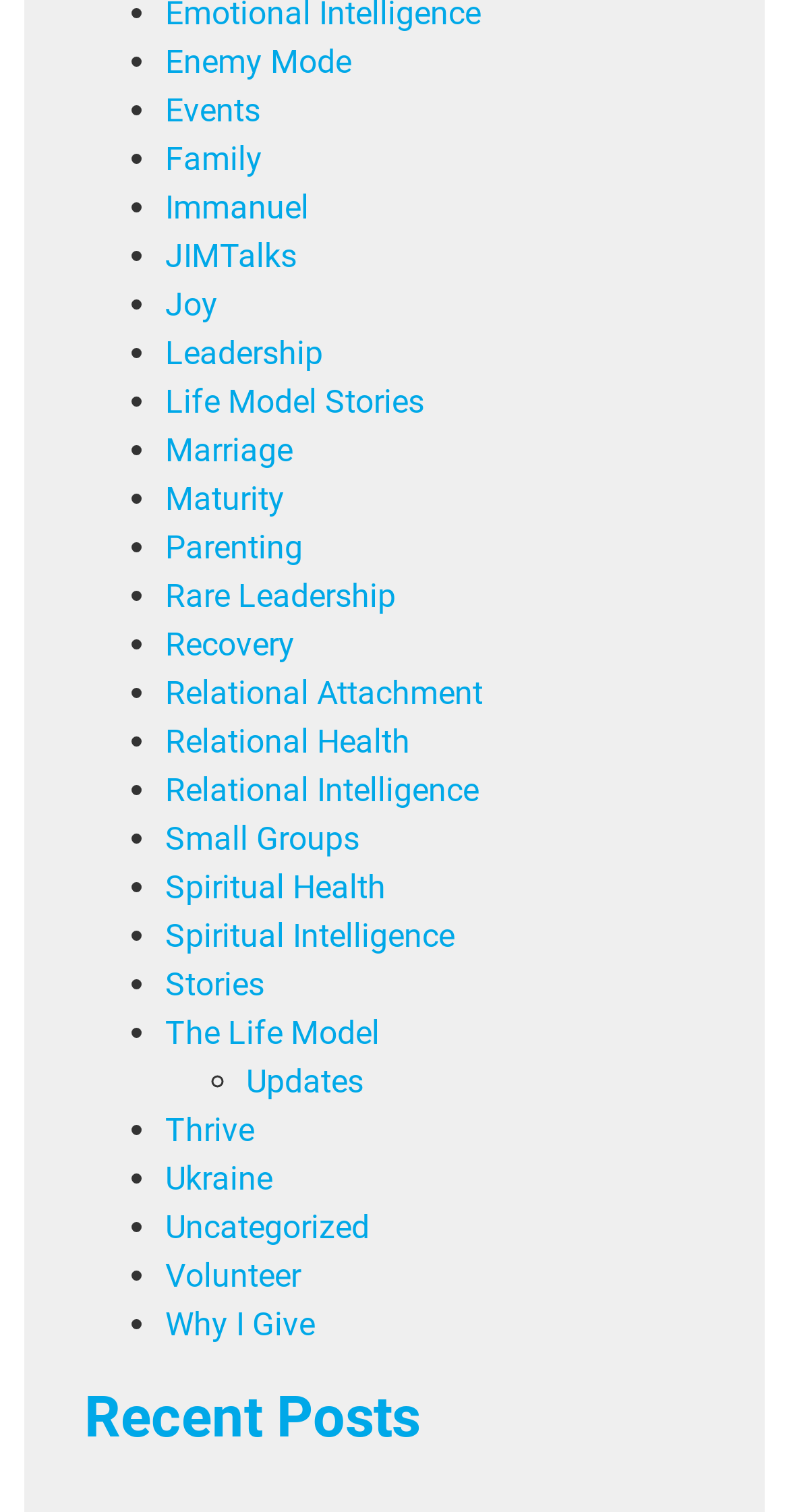Please specify the bounding box coordinates of the area that should be clicked to accomplish the following instruction: "Click on Enemy Mode". The coordinates should consist of four float numbers between 0 and 1, i.e., [left, top, right, bottom].

[0.209, 0.028, 0.445, 0.054]